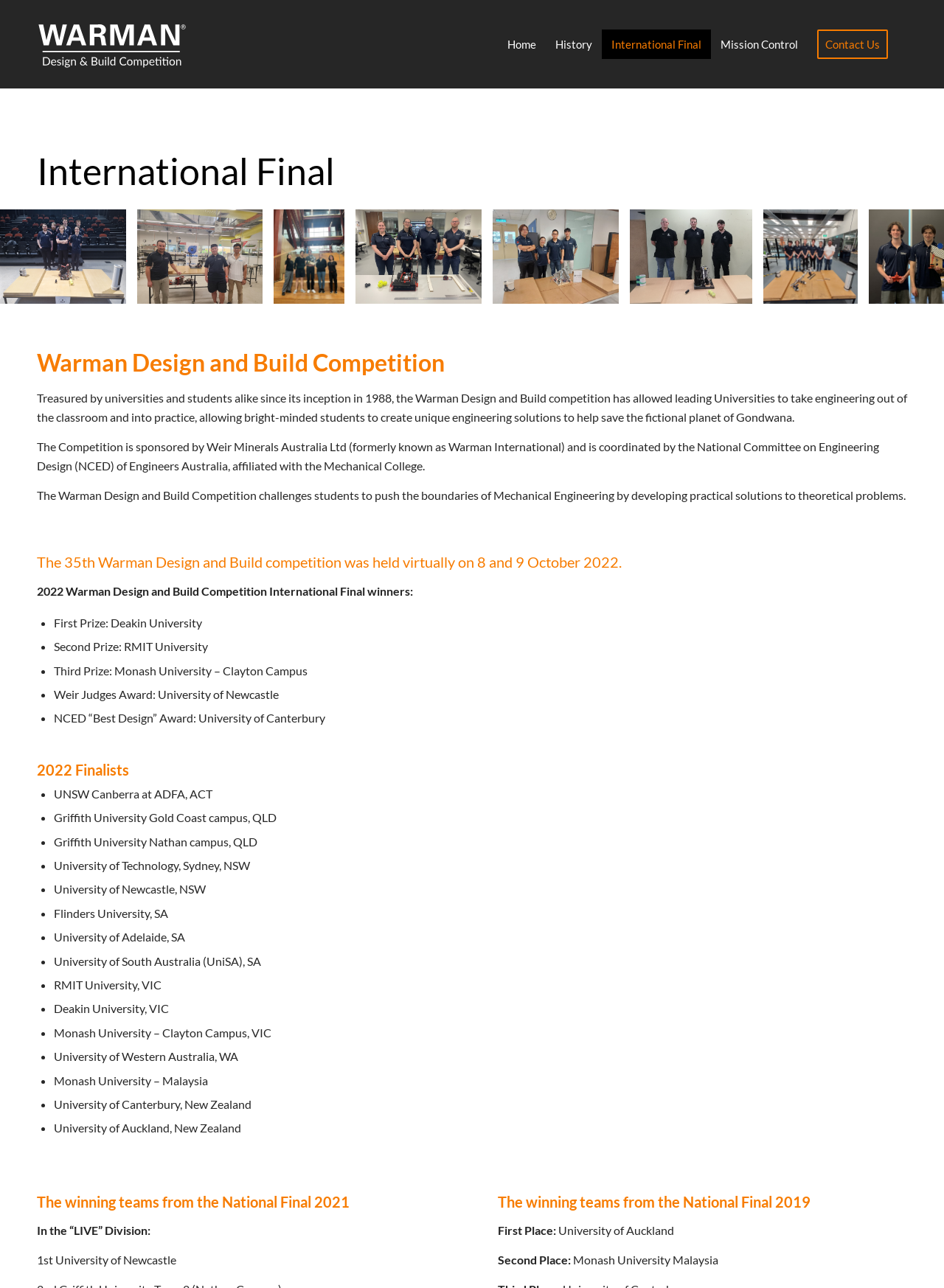Find the bounding box coordinates of the clickable area that will achieve the following instruction: "View International Final".

[0.638, 0.023, 0.753, 0.046]